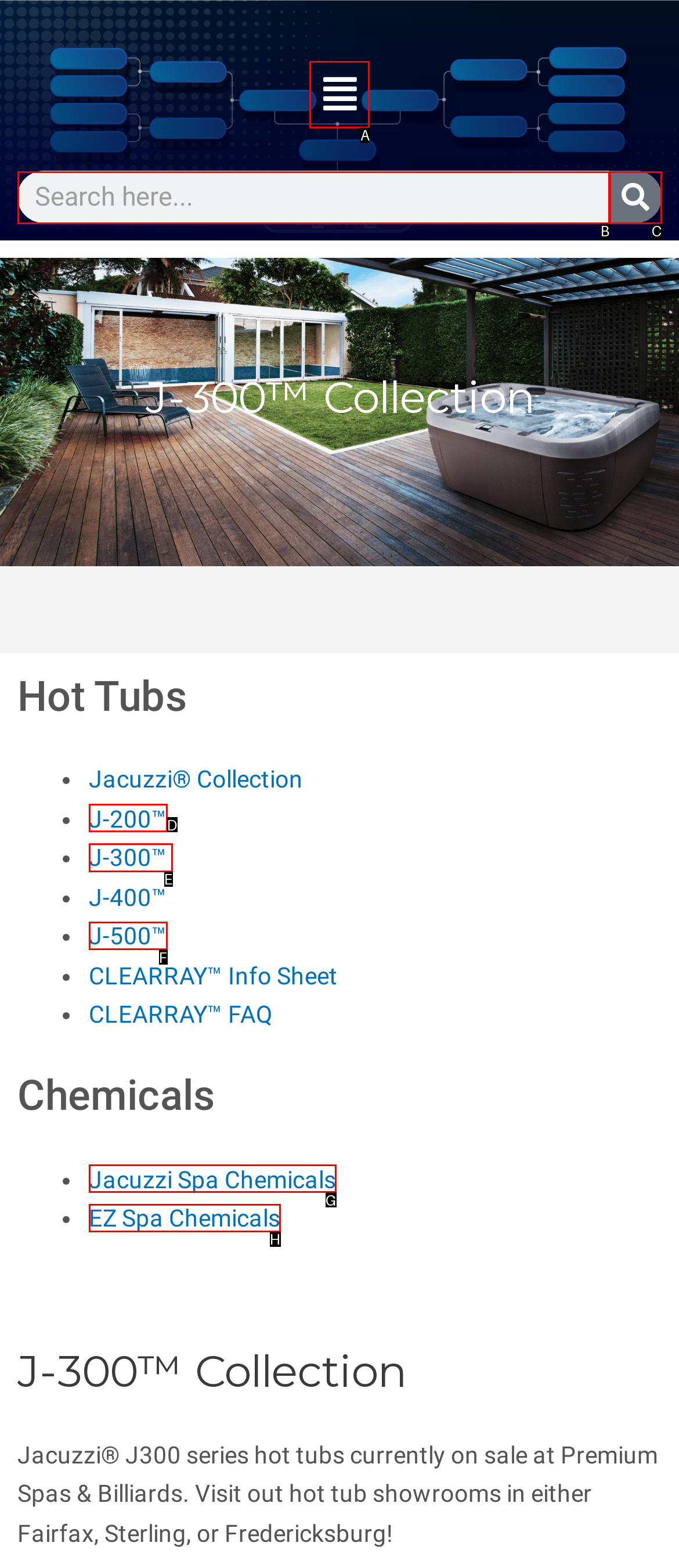Please indicate which option's letter corresponds to the task: View J-300 Collection by examining the highlighted elements in the screenshot.

E